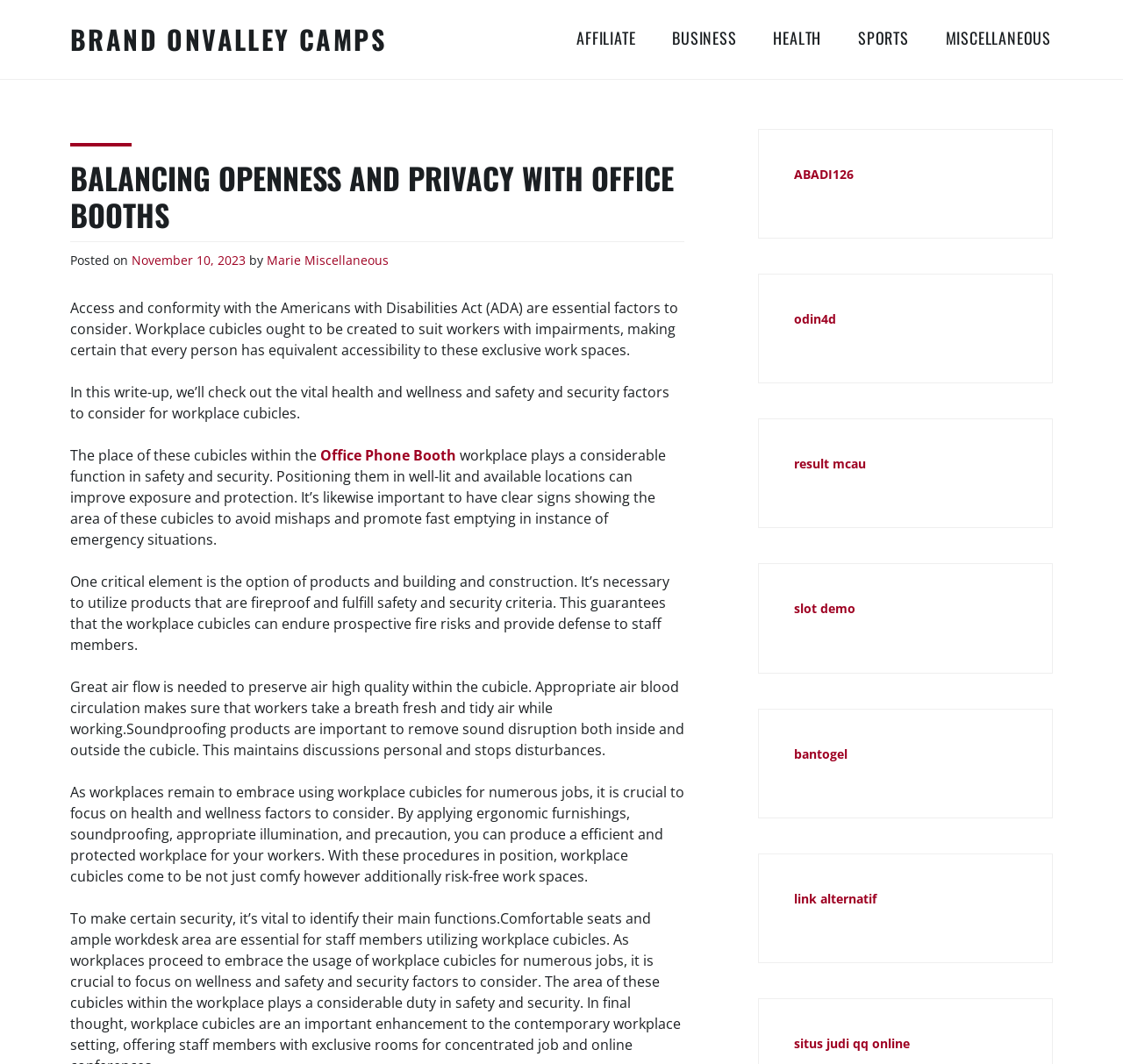Could you locate the bounding box coordinates for the section that should be clicked to accomplish this task: "Click on the 'AFFILIATE' link".

[0.513, 0.025, 0.566, 0.049]